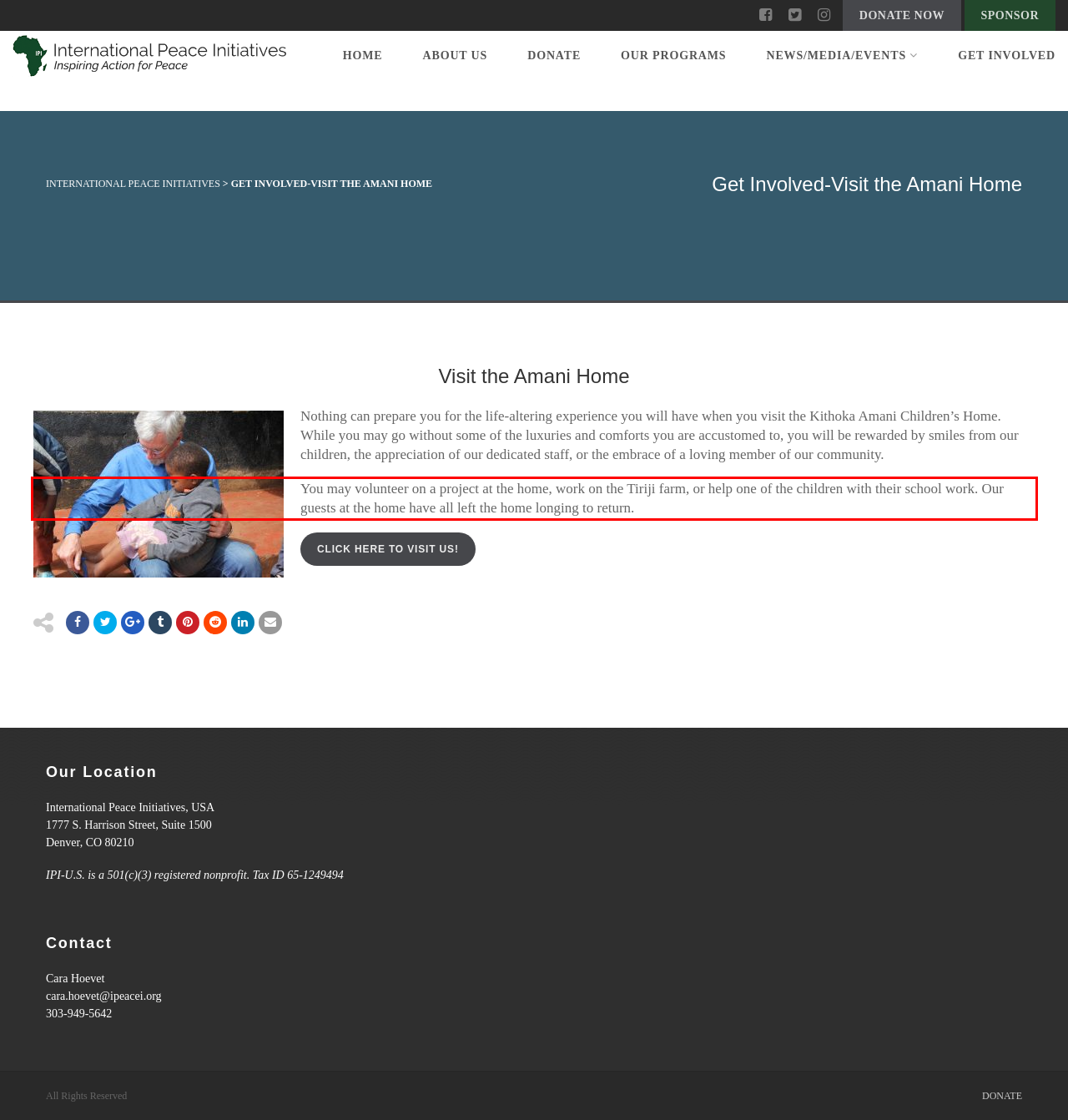Please use OCR to extract the text content from the red bounding box in the provided webpage screenshot.

You may volunteer on a project at the home, work on the Tiriji farm, or help one of the children with their school work. Our guests at the home have all left the home longing to return.